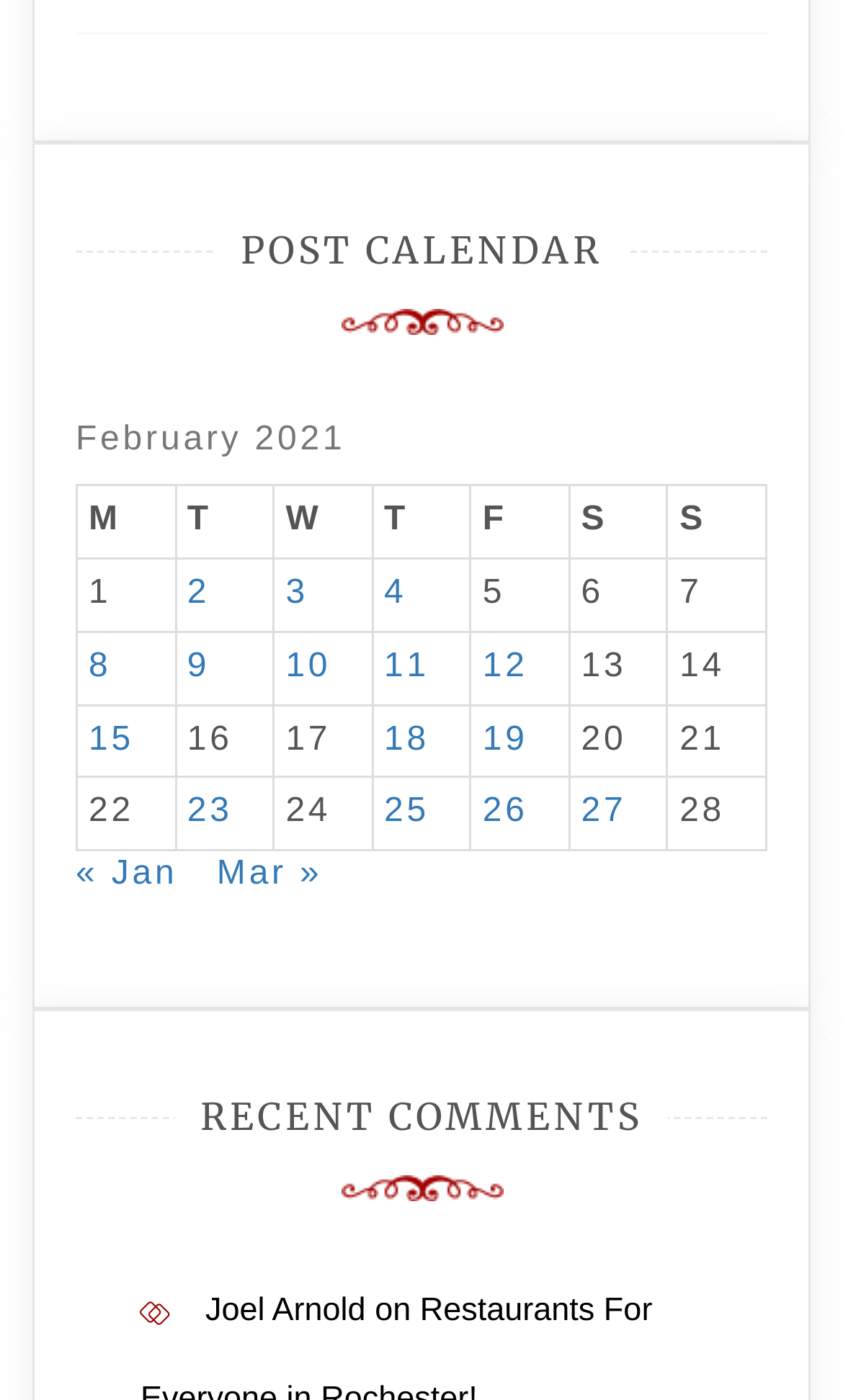Answer the question below using just one word or a short phrase: 
What is the next month?

March